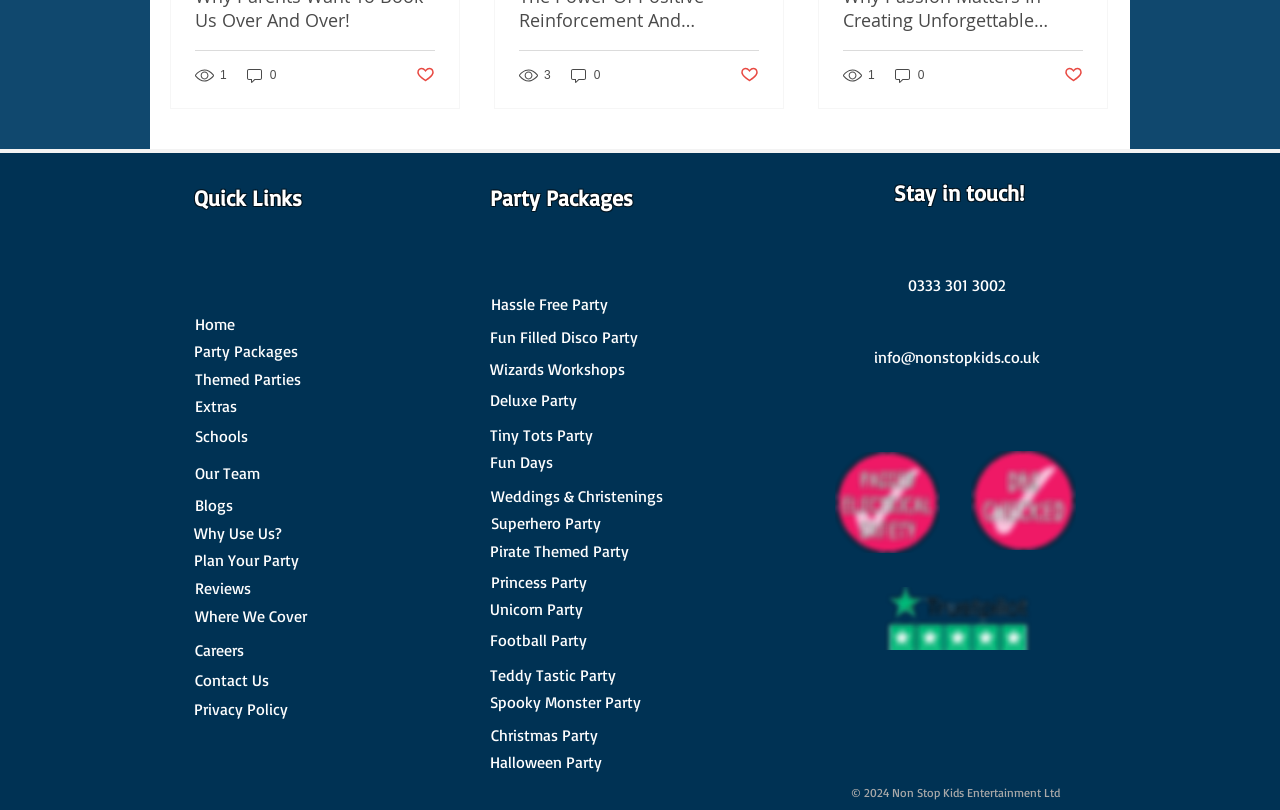Locate the bounding box coordinates of the clickable area needed to fulfill the instruction: "Follow 'Non Stop Kids Entertainment Ltd' on Facebook".

[0.684, 0.477, 0.711, 0.52]